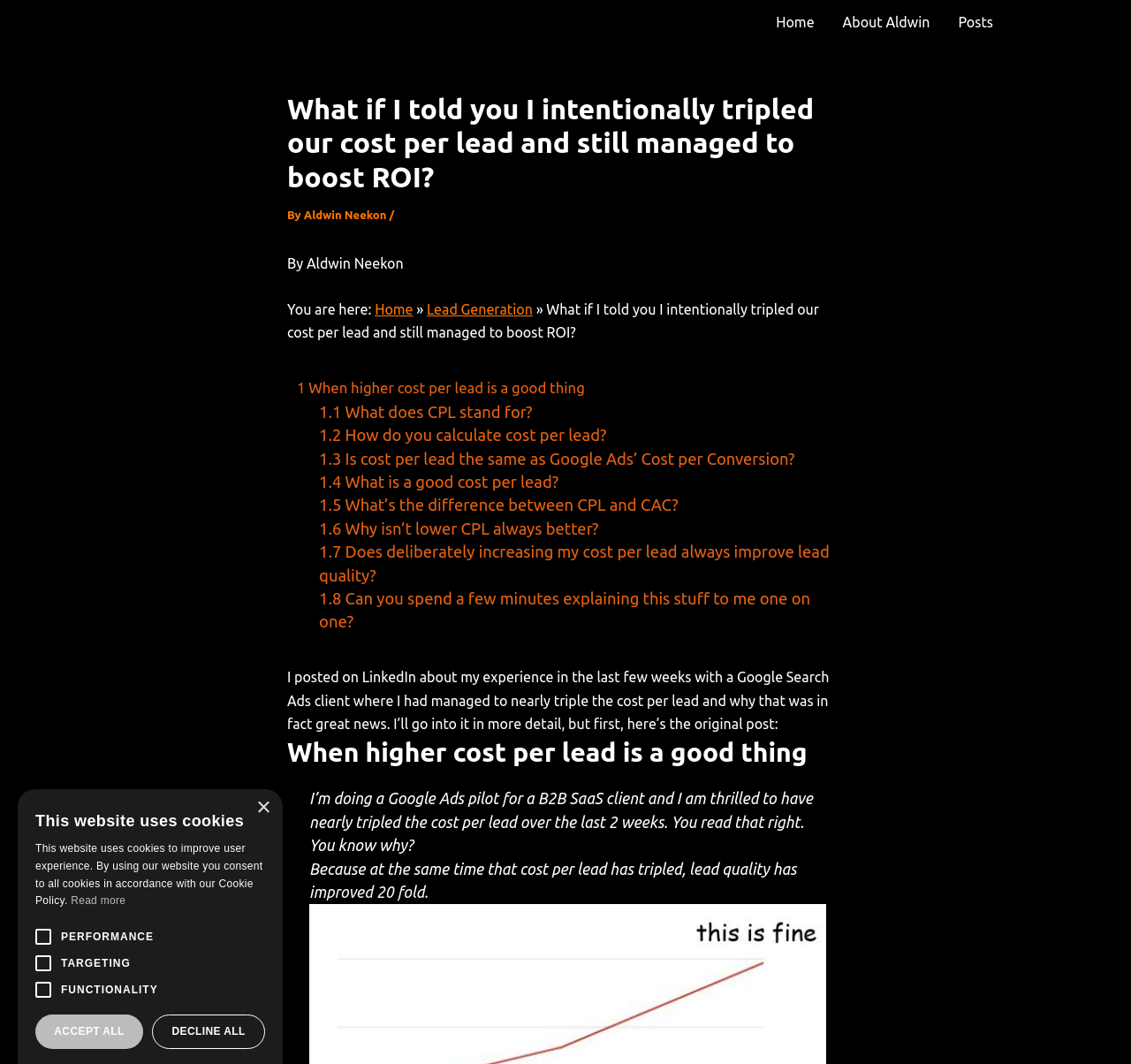Give the bounding box coordinates for the element described by: "Decline all".

[0.134, 0.954, 0.234, 0.986]